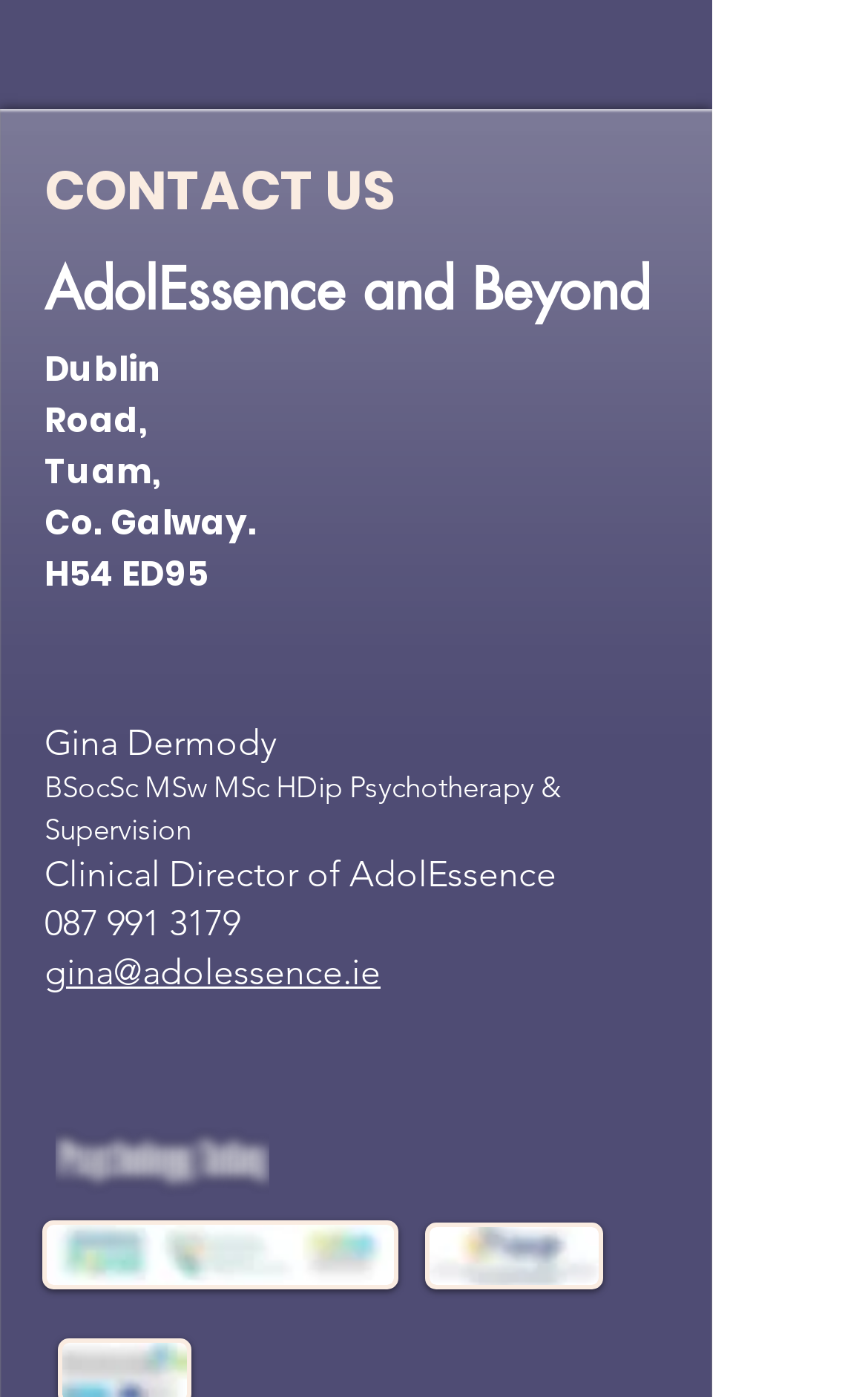What is the address of AdolEssence?
Using the screenshot, give a one-word or short phrase answer.

Dublin Road, Tuam, Co. Galway. H54 ED95